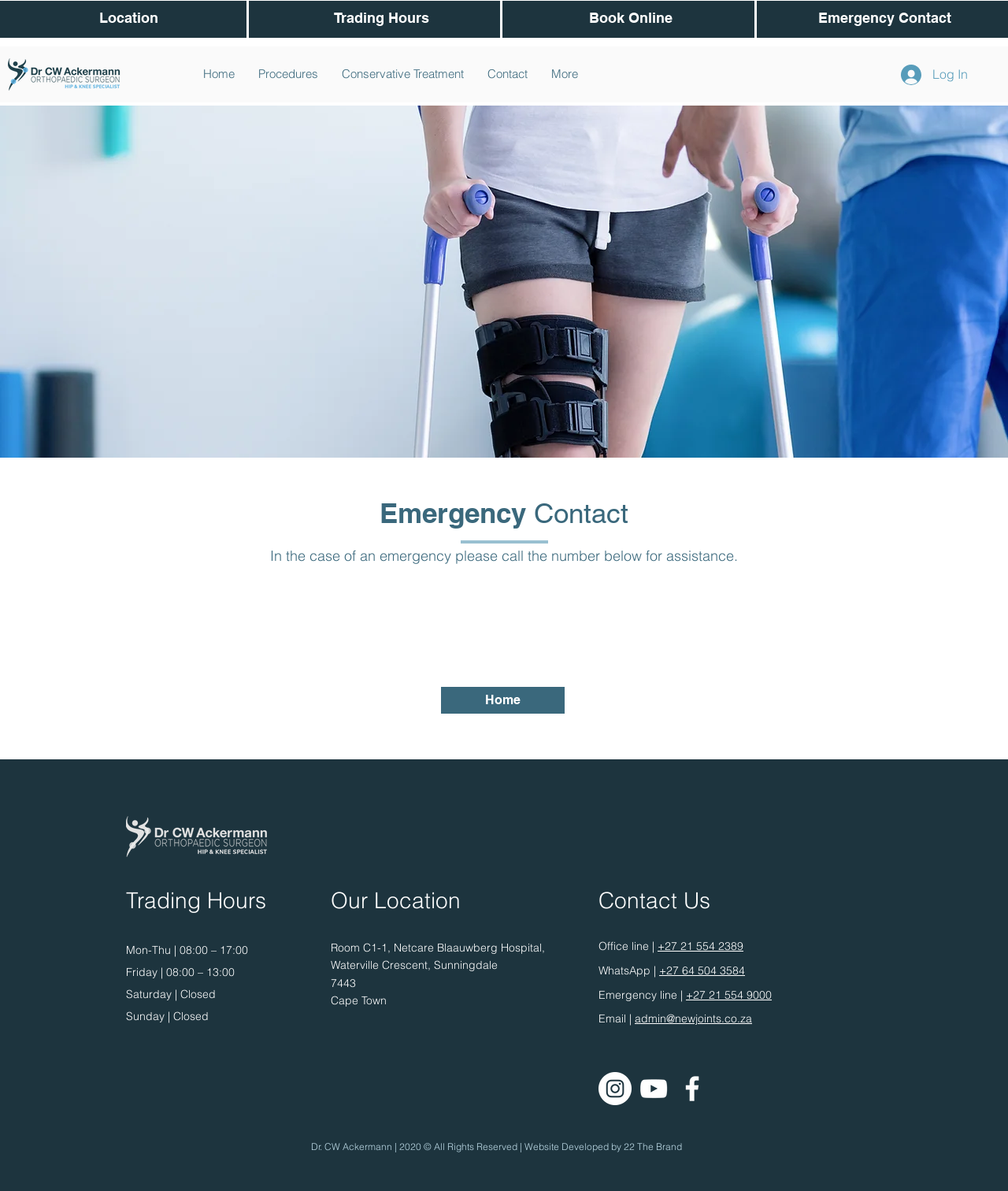Locate the UI element that matches the description +27 64 504 3584 in the webpage screenshot. Return the bounding box coordinates in the format (top-left x, top-left y, bottom-right x, bottom-right y), with values ranging from 0 to 1.

[0.654, 0.809, 0.739, 0.821]